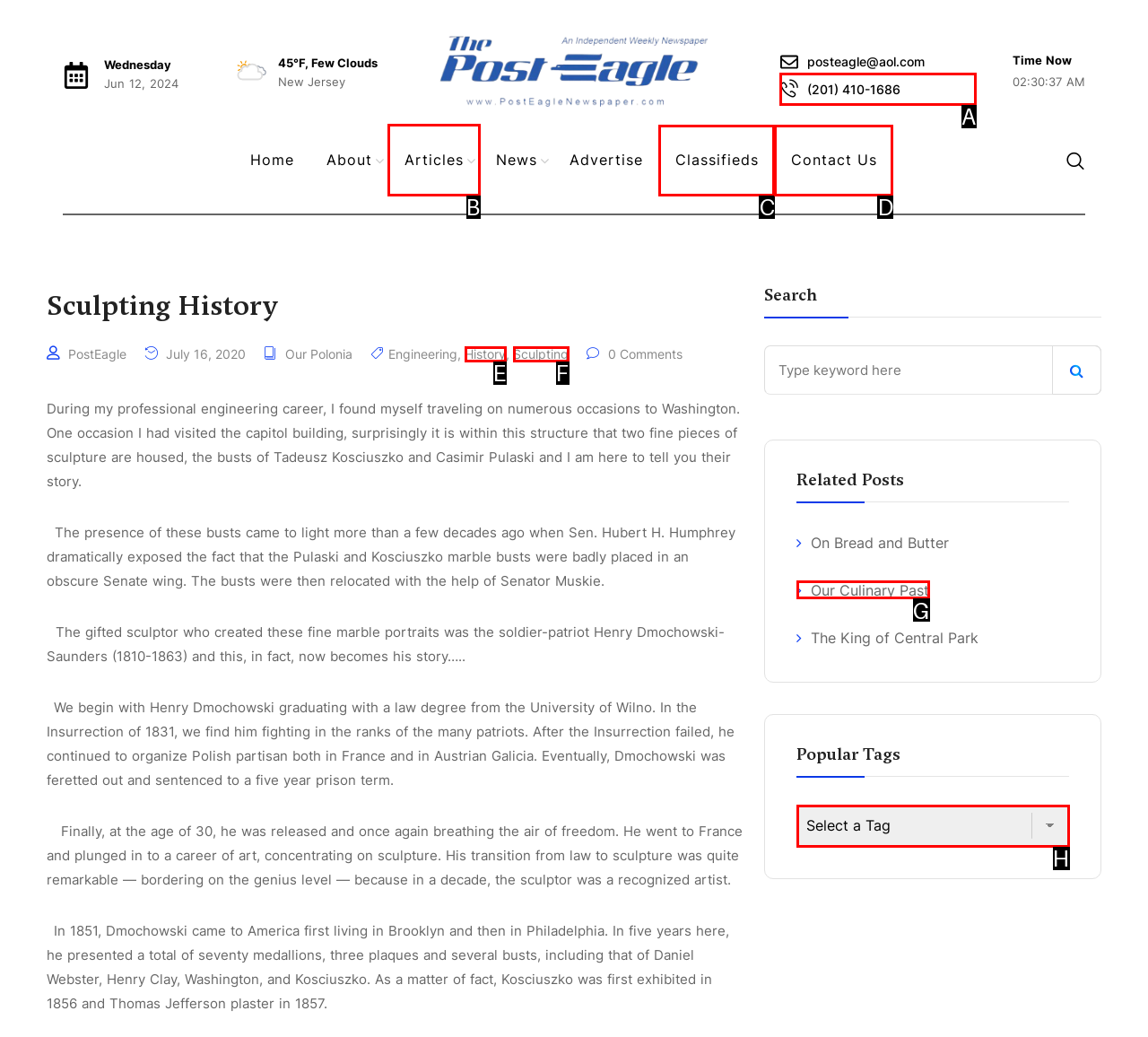Identify the correct lettered option to click in order to perform this task: View the 'Articles' page. Respond with the letter.

B